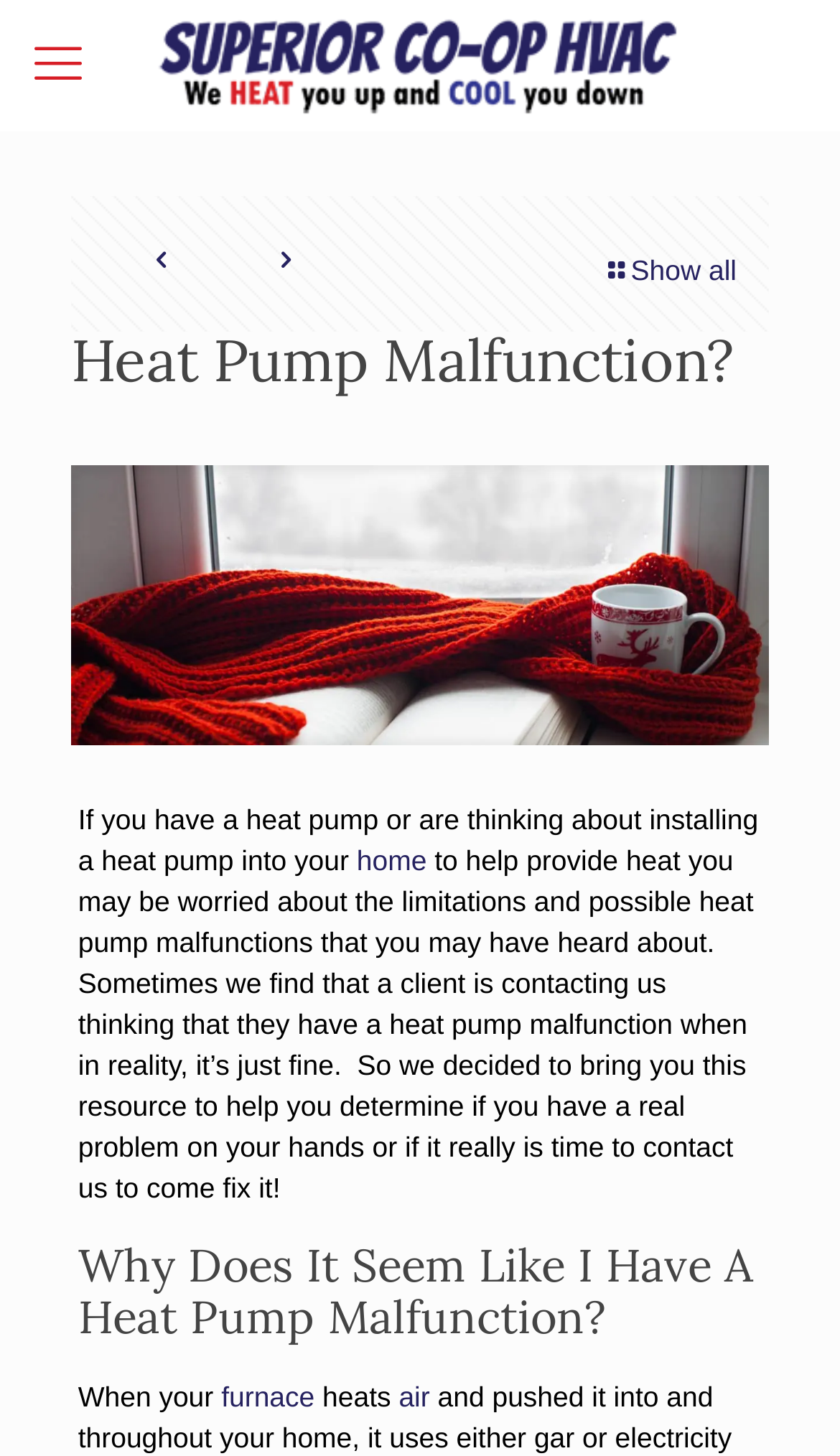Locate the bounding box coordinates of the element that needs to be clicked to carry out the instruction: "view instructional resources". The coordinates should be given as four float numbers ranging from 0 to 1, i.e., [left, top, right, bottom].

None